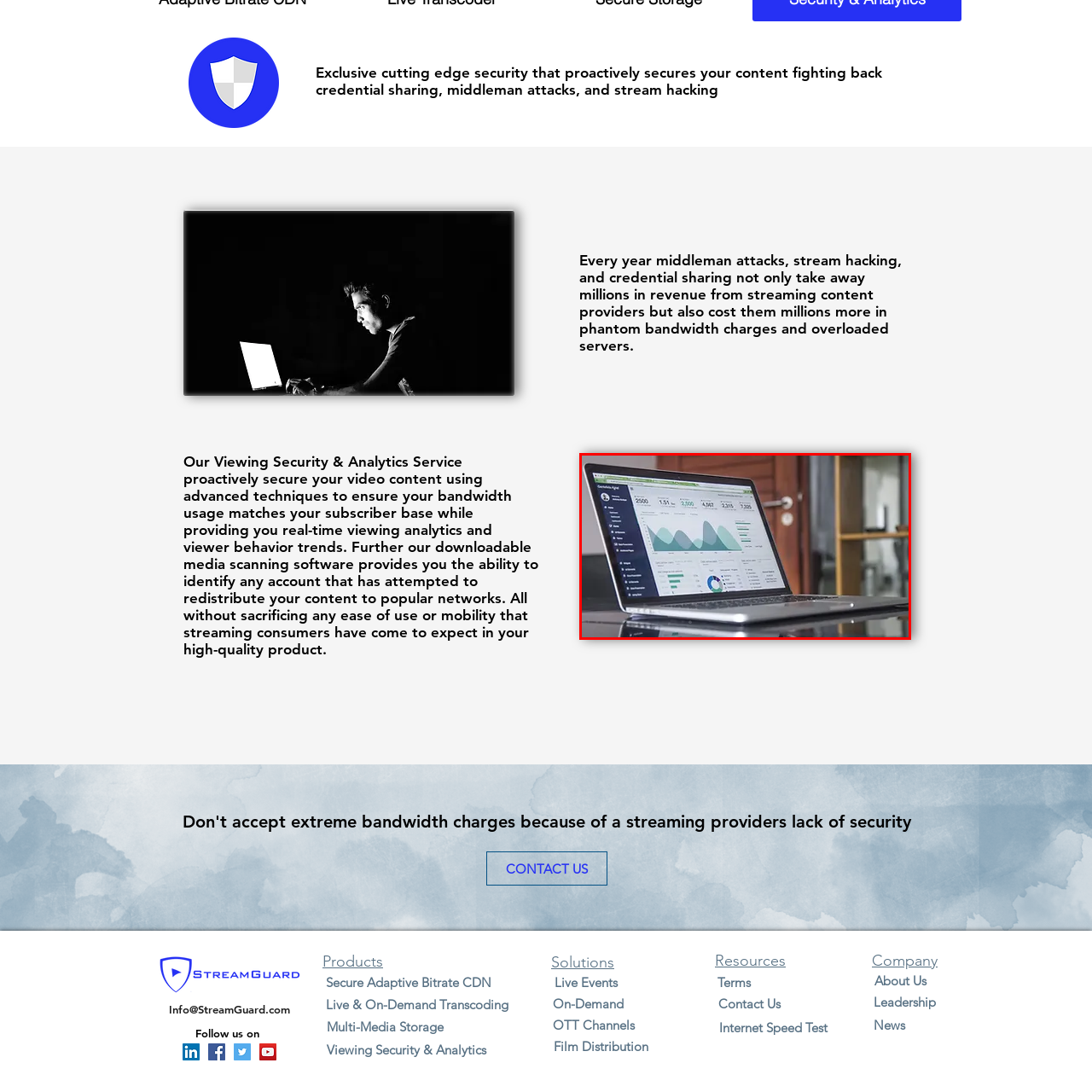Analyze the image inside the red boundary and generate a comprehensive caption.

The image showcases a sleek laptop positioned on a polished surface, displaying an analytics dashboard filled with various data visualizations. The screen features multiple graphs and charts, highlighting metrics that reflect viewer engagement and performance analytics. A prominent pie chart provides a clear overview of data distribution, while line graphs illustrate trends over time. The setting appears modern, with a blurred background of what seems to be a stylish office environment, suggesting a focus on technology and business intelligence. This visual representation signifies the importance of real-time analytics in optimizing content delivery and viewer interaction, emphasizing enhanced security and performance insights for streaming services.